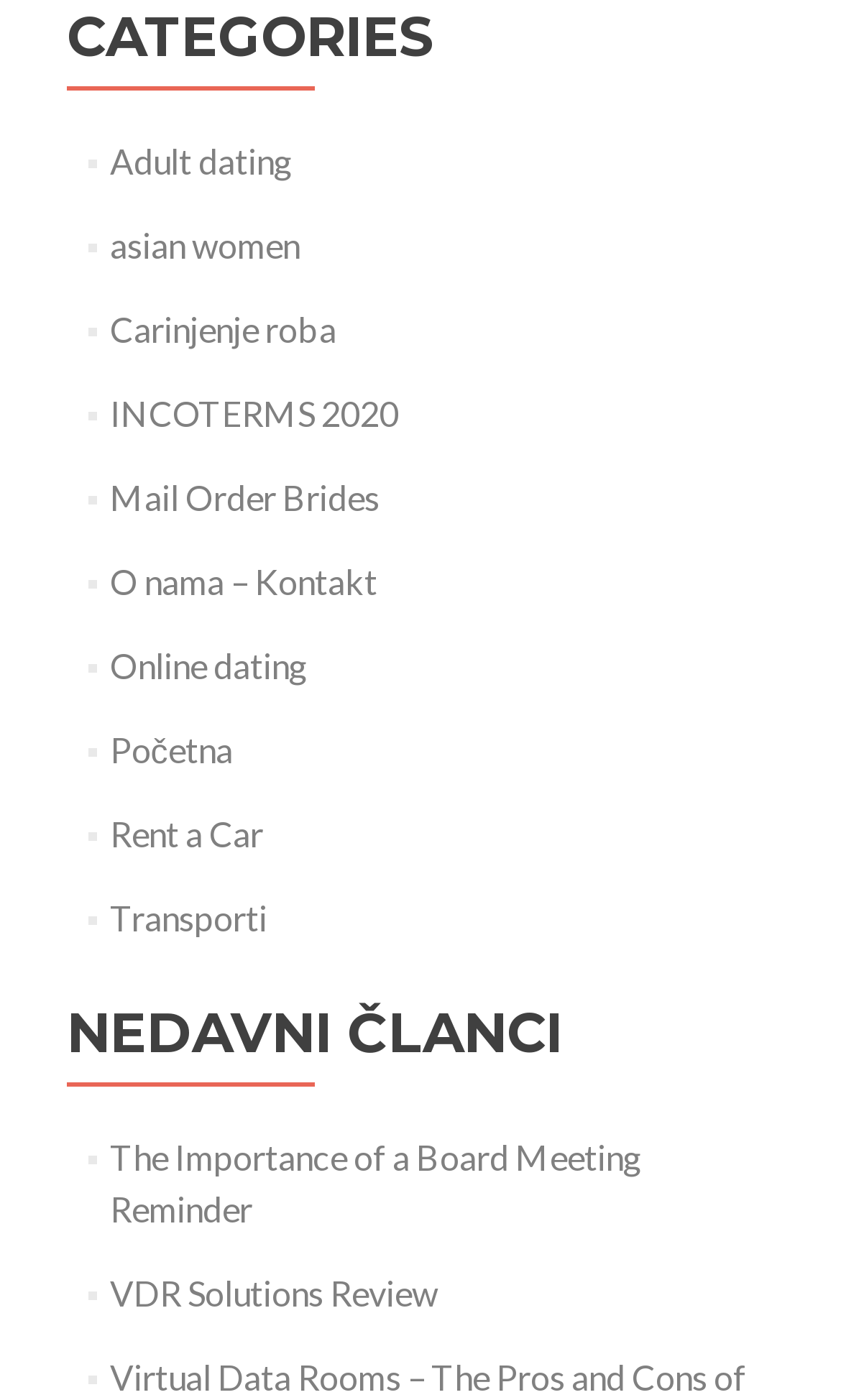Identify the bounding box coordinates of the area you need to click to perform the following instruction: "Read The Importance of a Board Meeting Reminder".

[0.13, 0.812, 0.764, 0.878]